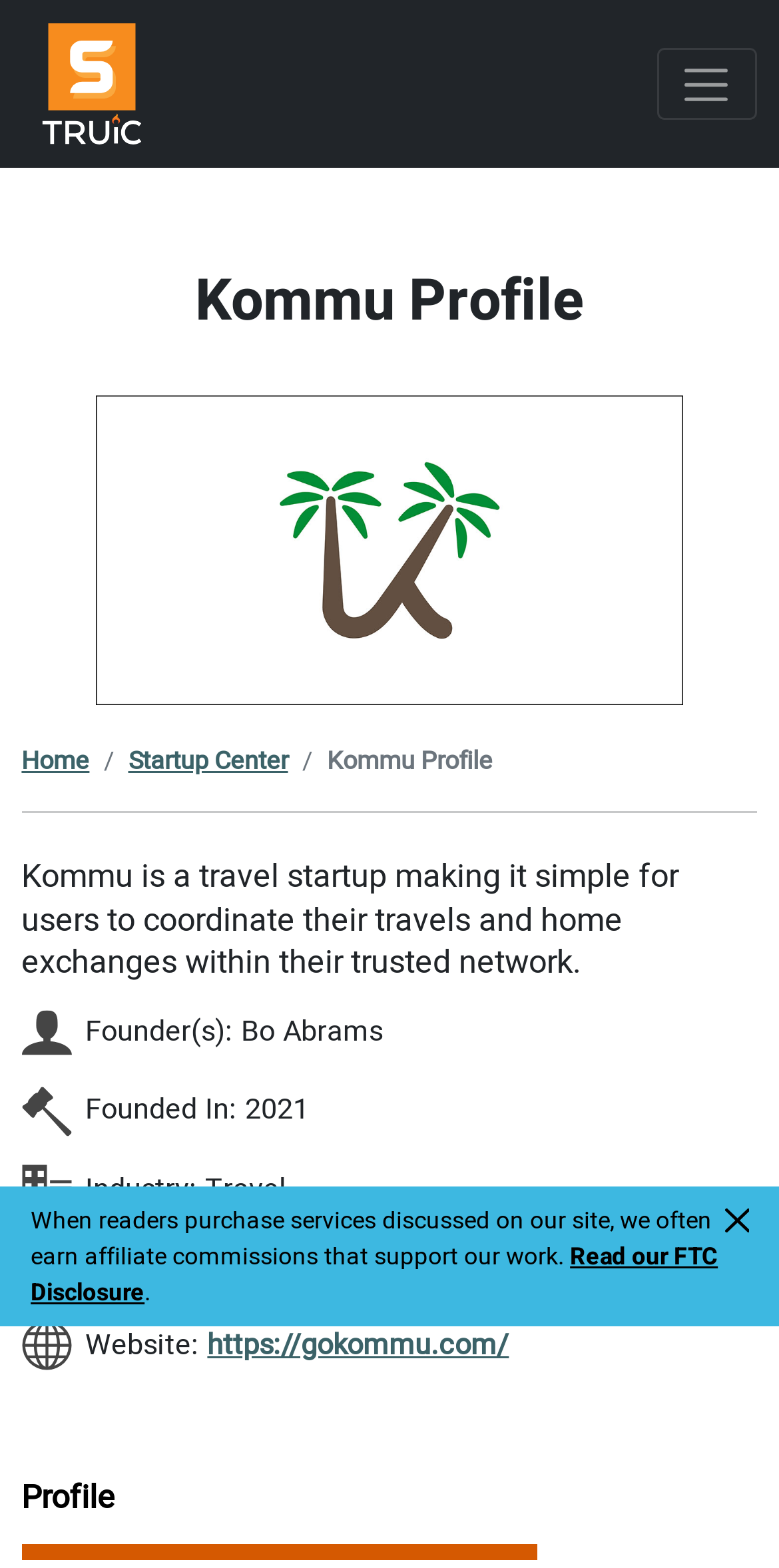Provide the bounding box coordinates of the HTML element this sentence describes: "alt="Startup Savant Logo"".

[0.028, 0.009, 0.207, 0.098]